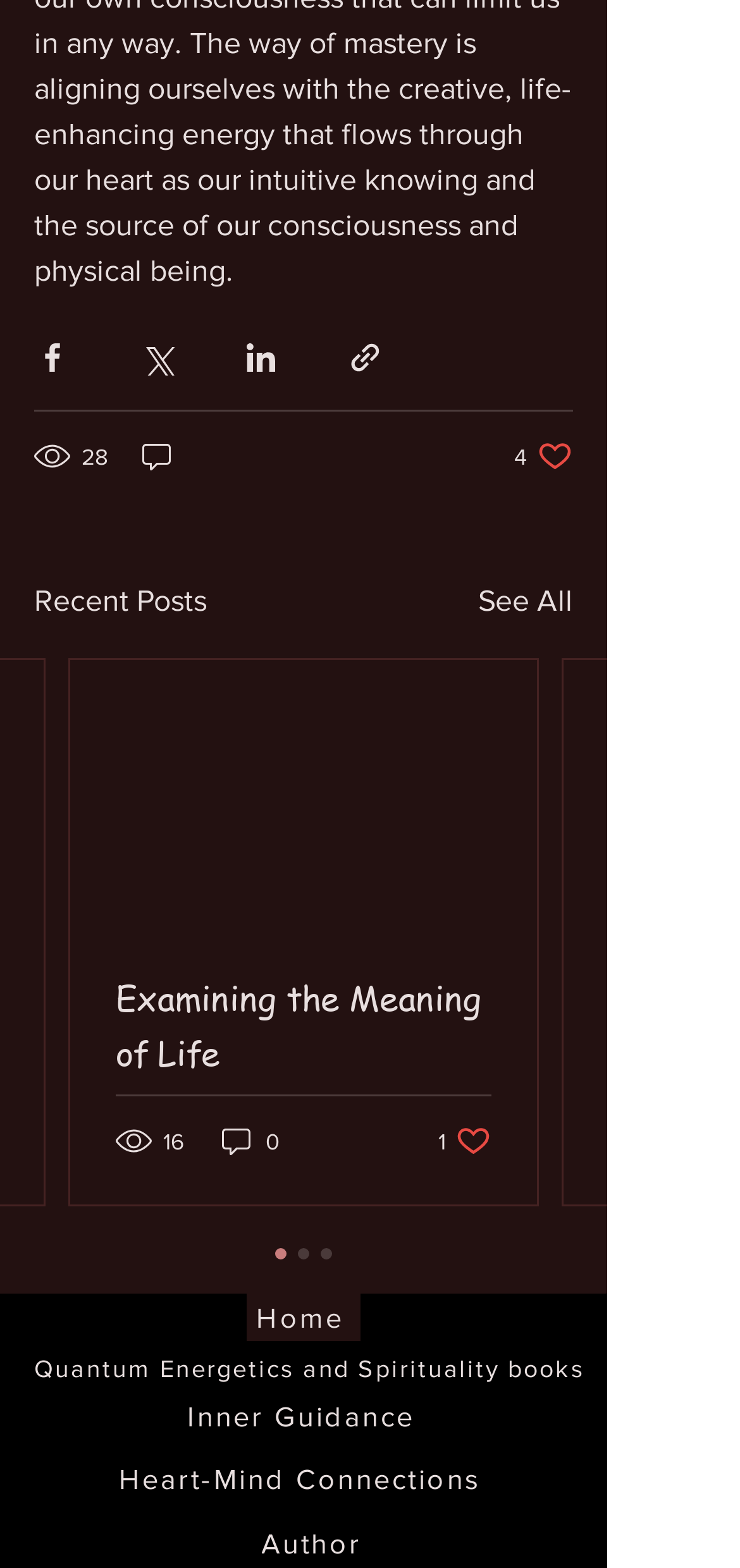Find the bounding box coordinates of the clickable area that will achieve the following instruction: "Go to Home page".

[0.333, 0.825, 0.487, 0.855]